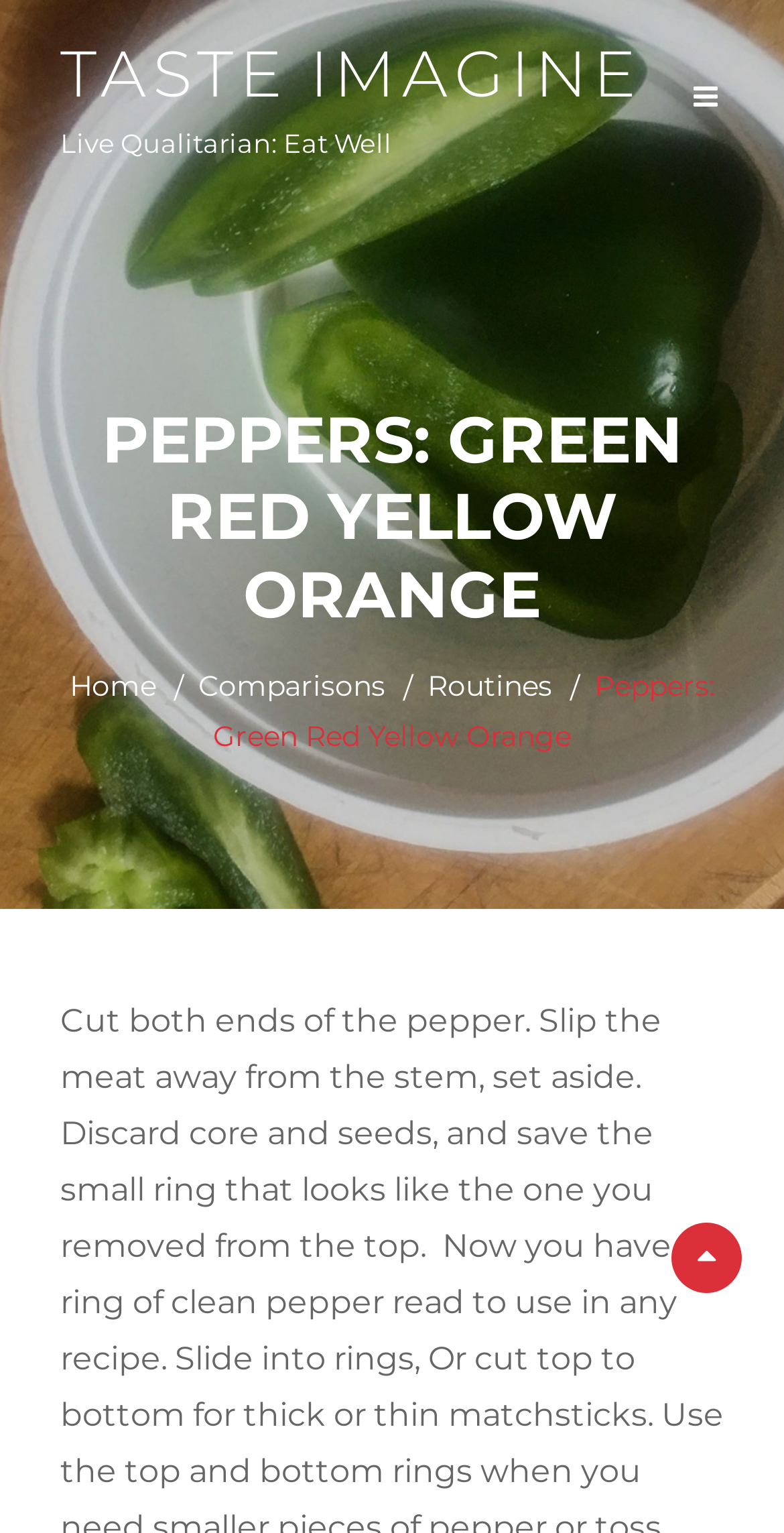What is the topic of the current page?
Craft a detailed and extensive response to the question.

The topic of the current page is peppers, as indicated by the heading 'PEPPERS: GREEN RED YELLOW ORANGE' and the static text 'Peppers: Green Red Yellow Orange' on the page.